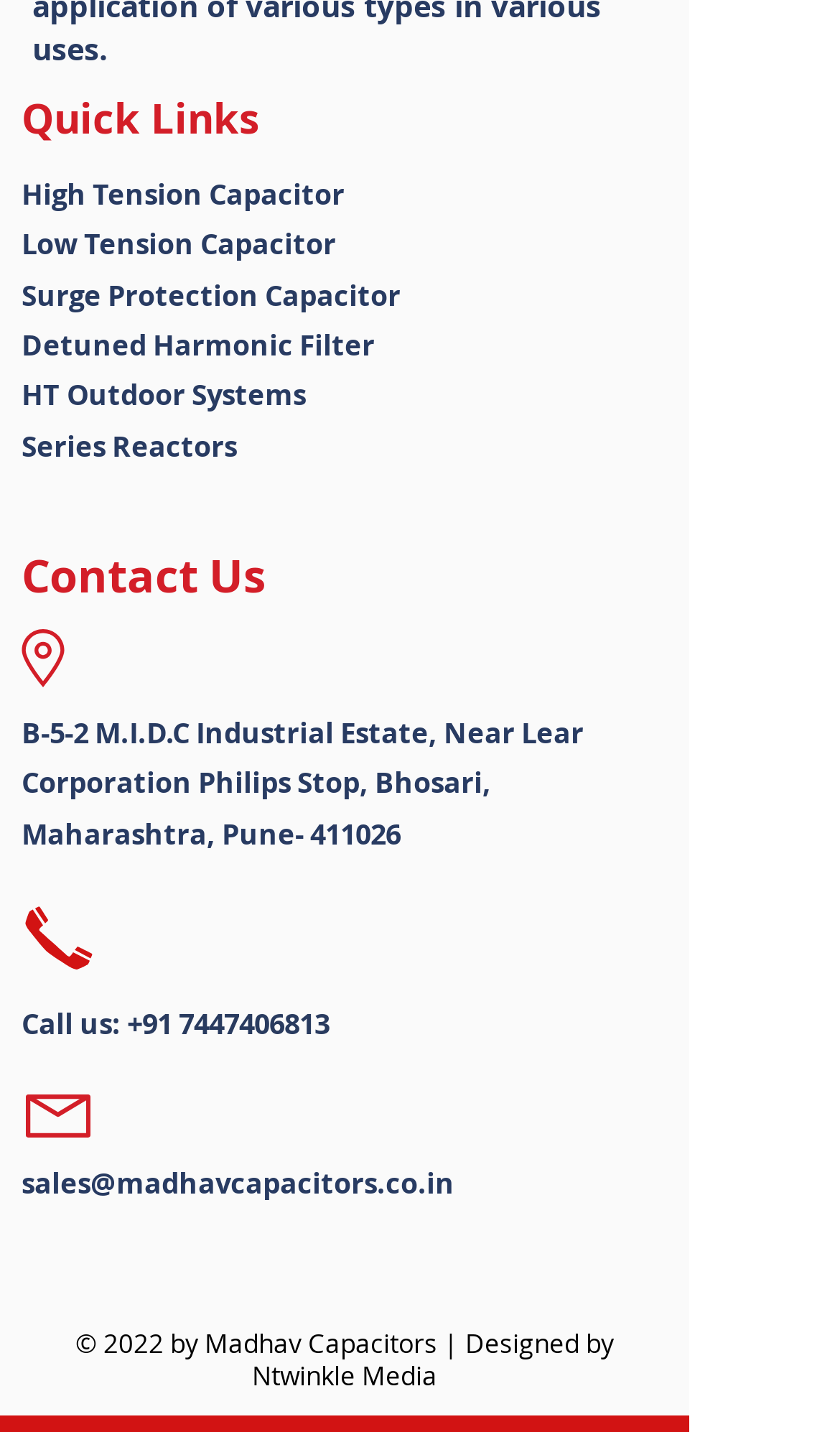What is the company's location?
Using the image, respond with a single word or phrase.

B-5-2 M.I.D.C Industrial Estate, Near Lear Corporation Philips Stop, Bhosari, Maharashtra, Pune- 411026